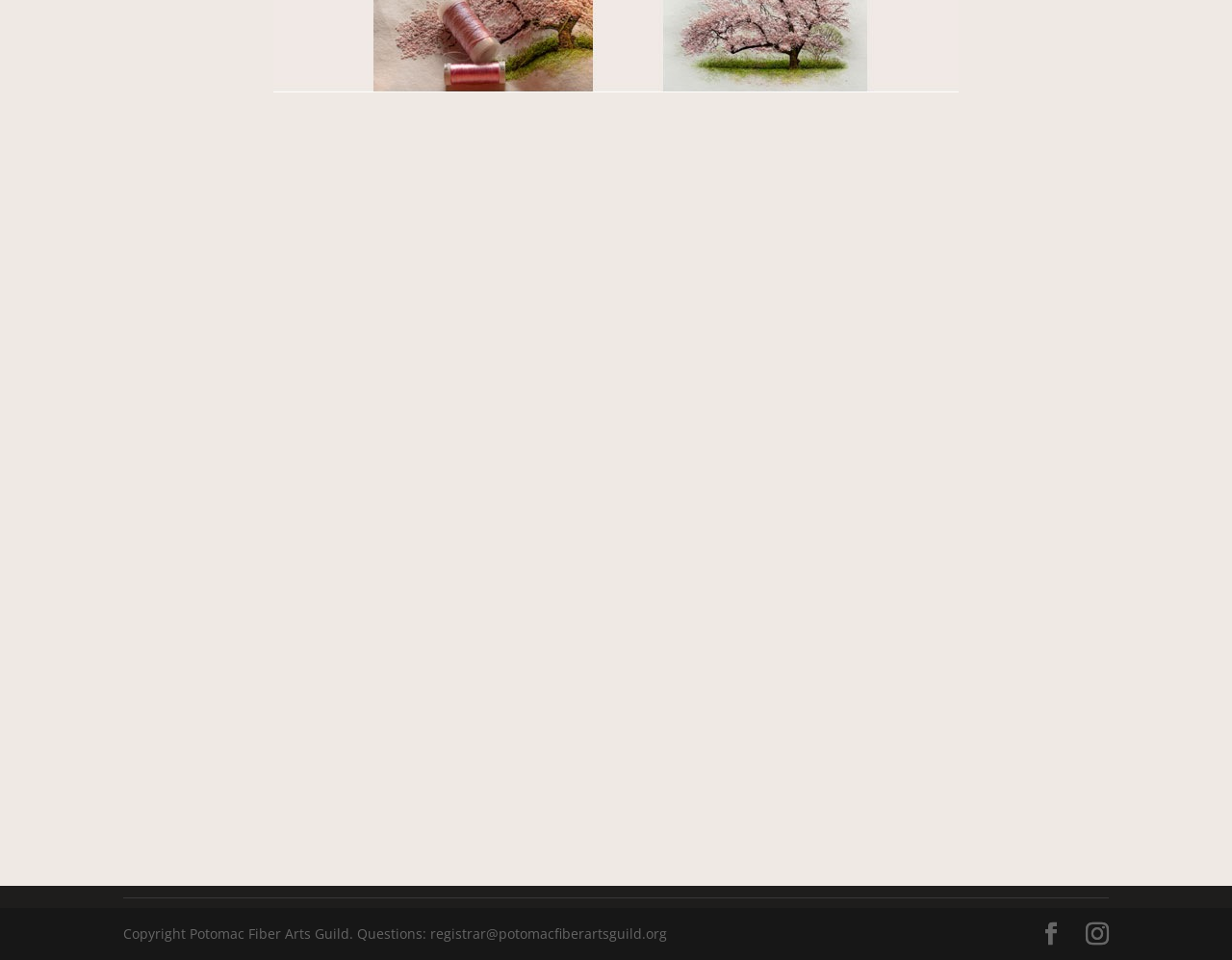What is the student supply fee for the mini workshop?
Answer the question with a detailed explanation, including all necessary information.

The student supply fee for the mini workshop can be found in the static text element that says 'Student Supply Fee: $15.00'.